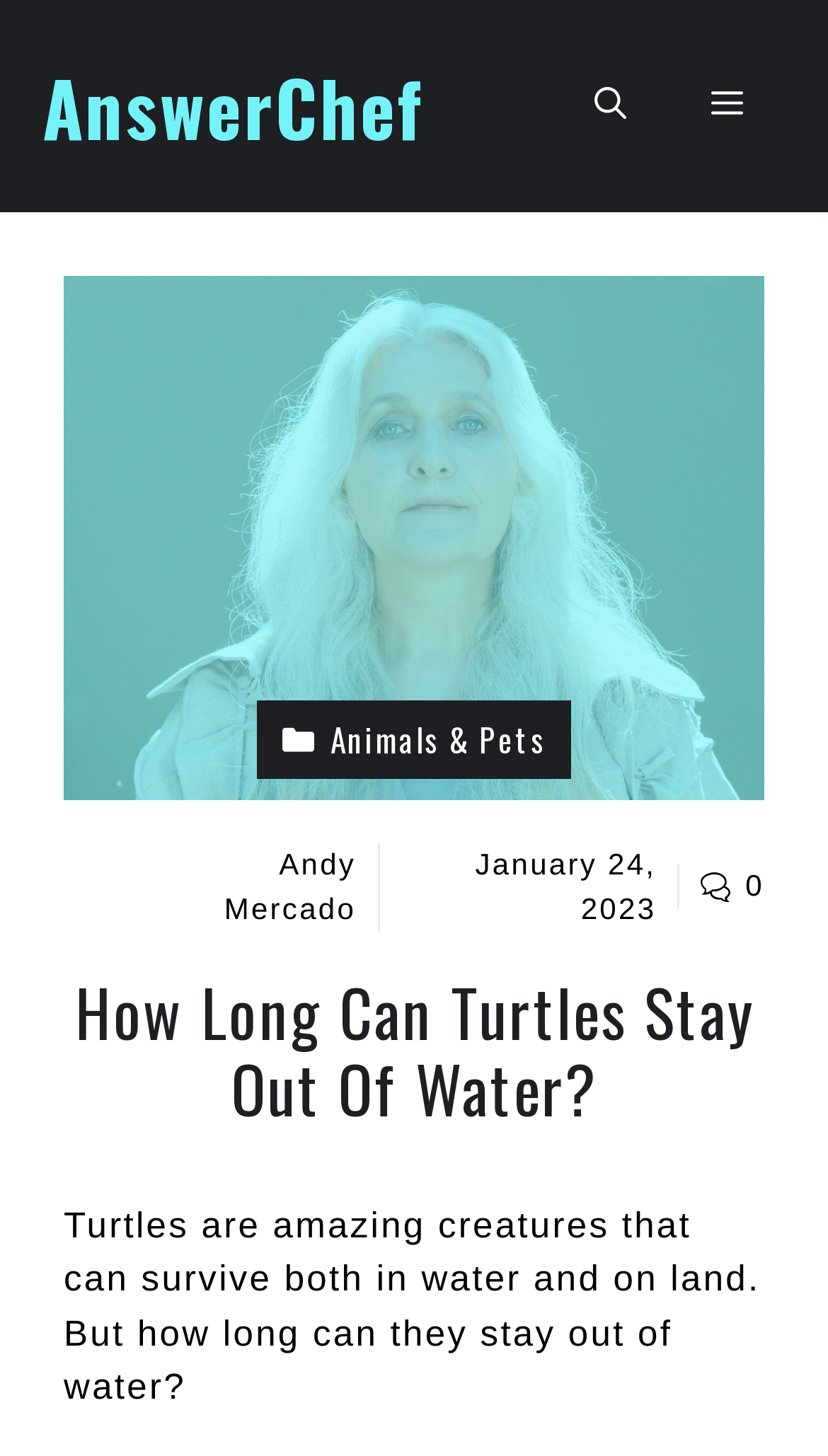Give a short answer using one word or phrase for the question:
What is the name of the author of this article?

Andy Mercado